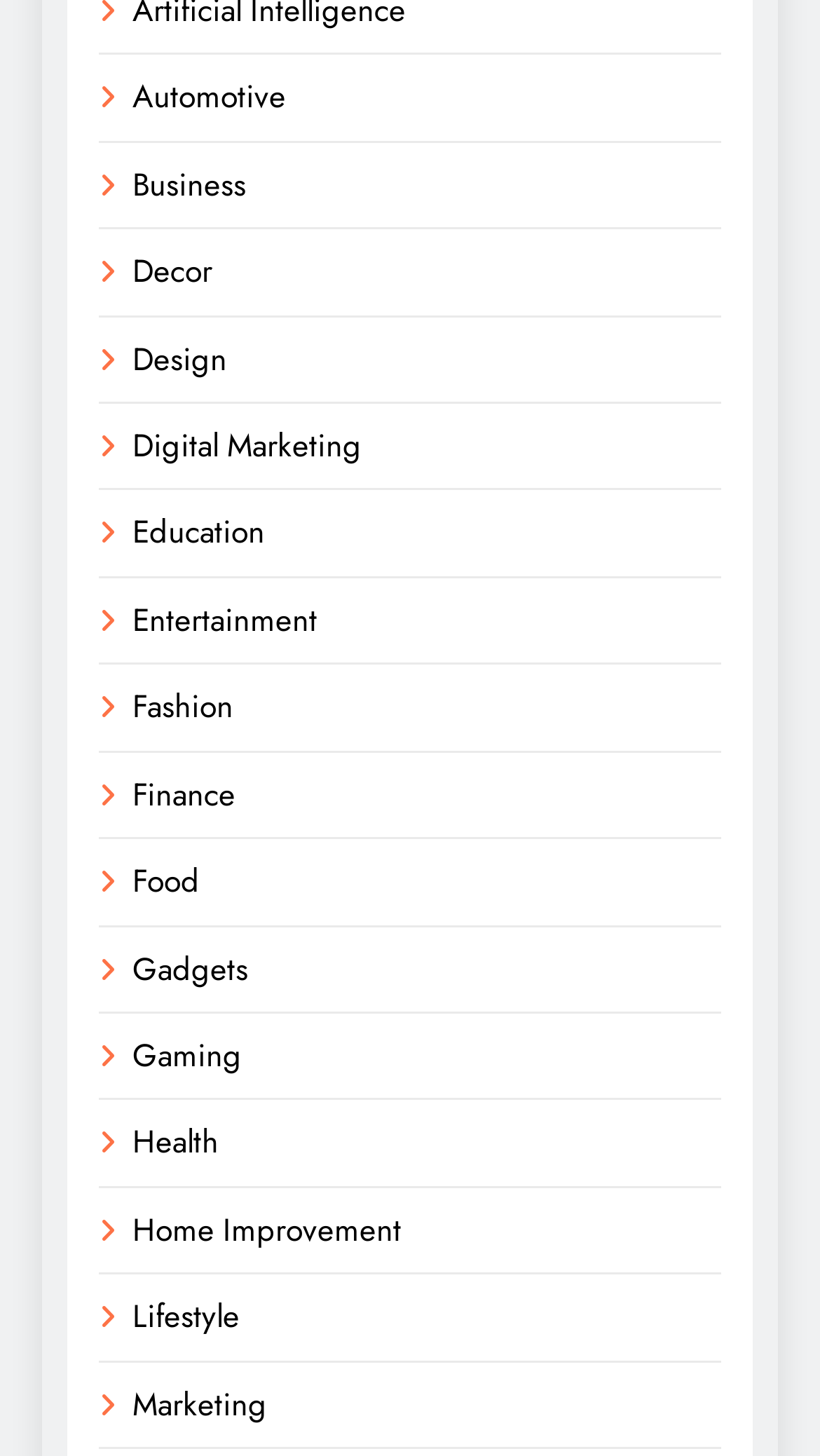Based on the provided description, "Home Improvement", find the bounding box of the corresponding UI element in the screenshot.

[0.162, 0.829, 0.49, 0.861]